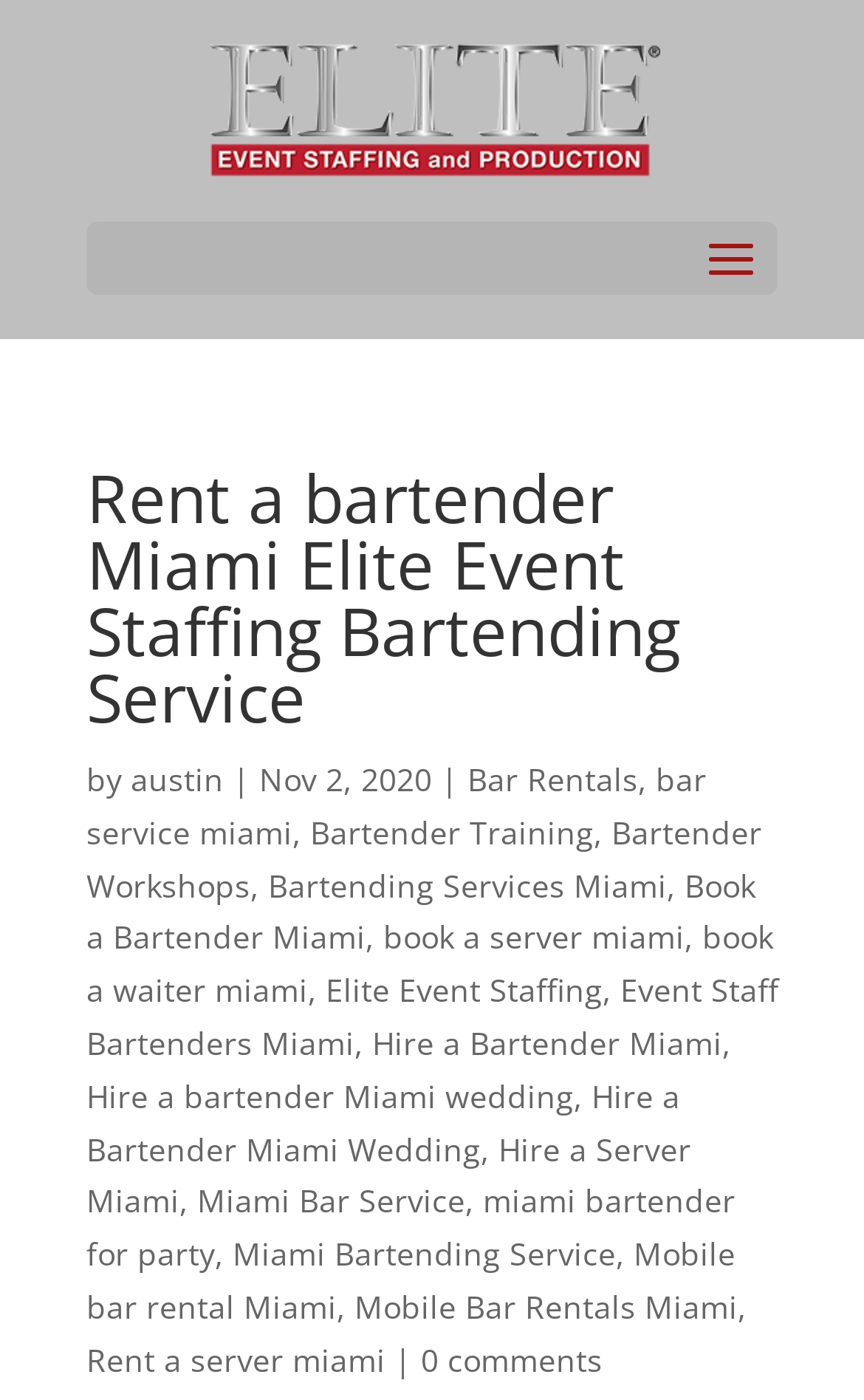Specify the bounding box coordinates of the region I need to click to perform the following instruction: "Click on 'Elite Event Staffing'". The coordinates must be four float numbers in the range of 0 to 1, i.e., [left, top, right, bottom].

[0.245, 0.056, 0.763, 0.097]